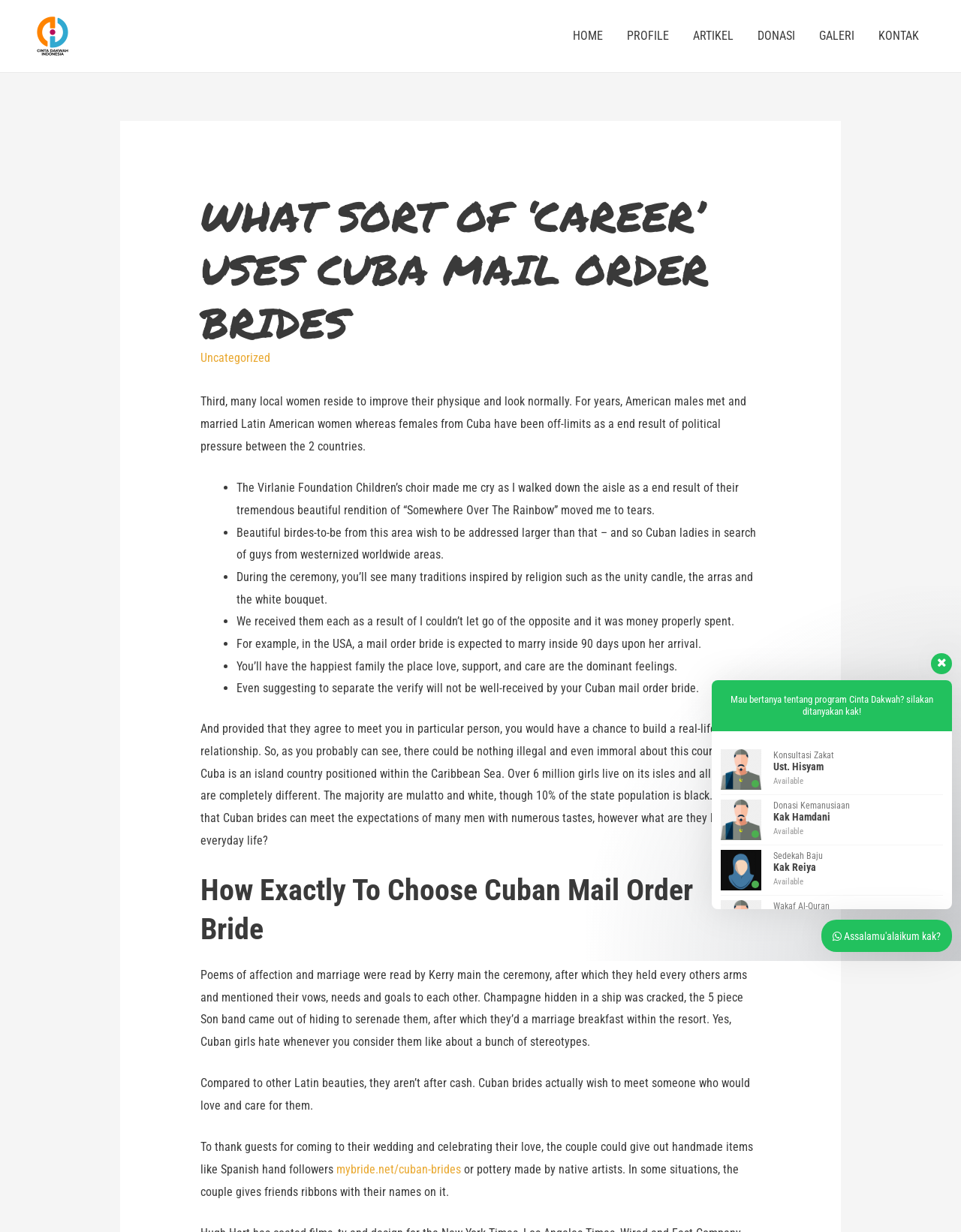Find the bounding box coordinates for the area that should be clicked to accomplish the instruction: "Click the 'KONTAK' link".

[0.902, 0.01, 0.969, 0.049]